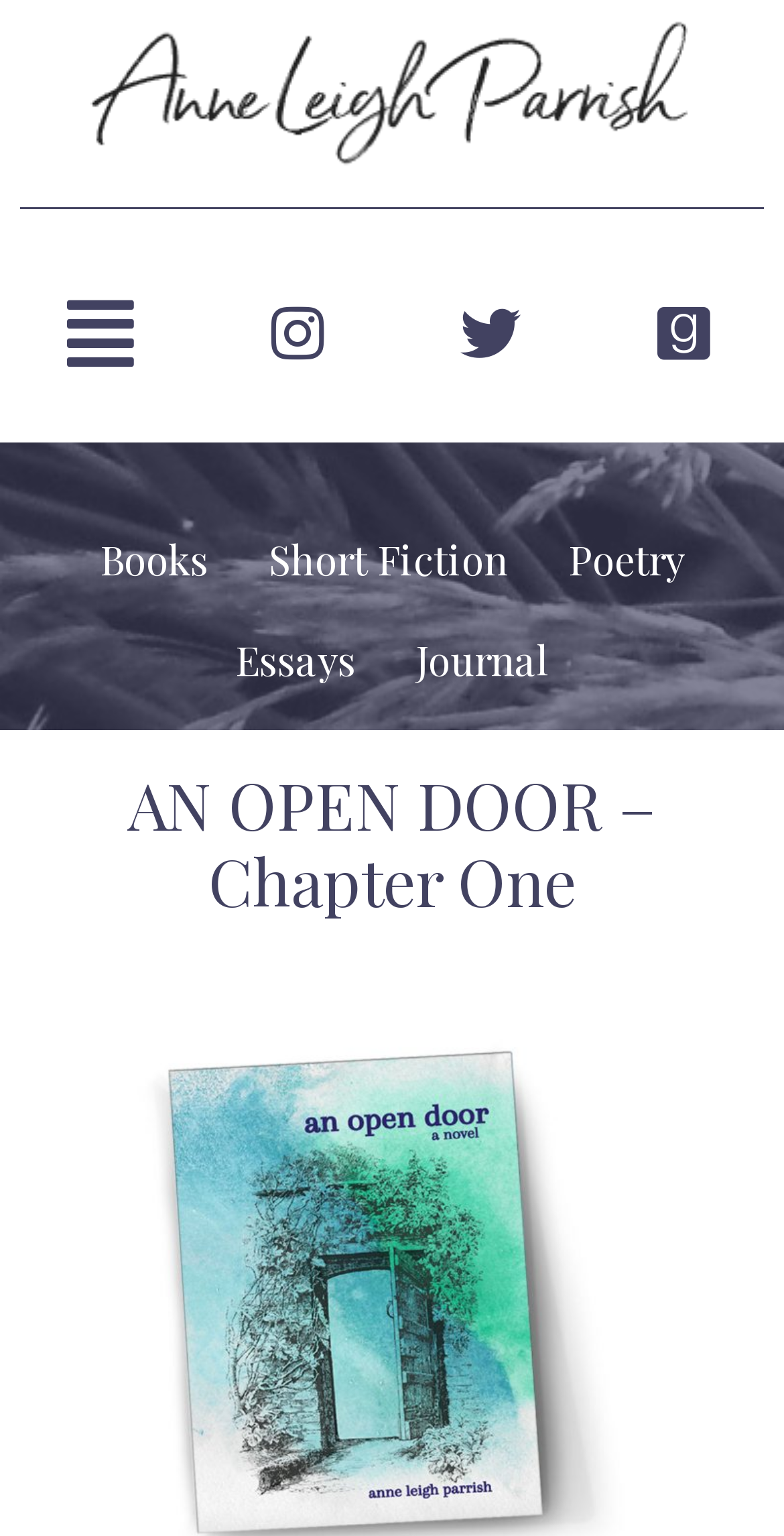Locate the bounding box coordinates of the clickable area needed to fulfill the instruction: "Open the menu".

[0.051, 0.175, 0.204, 0.261]